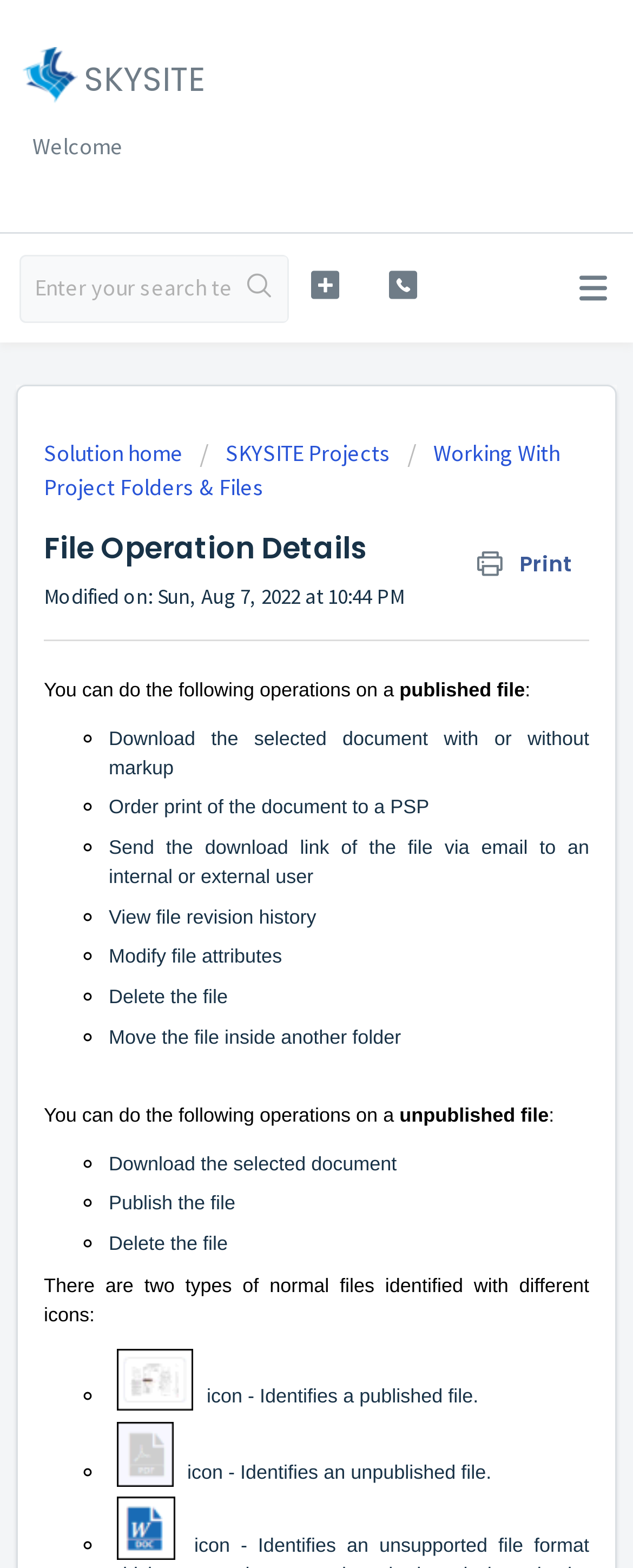What can you do with a published file?
Give a comprehensive and detailed explanation for the question.

According to the webpage, you can perform several operations on a published file, including downloading the selected document with or without markup, ordering a print of the document, sending the download link via email, viewing file revision history, modifying file attributes, deleting the file, and moving the file inside another folder.